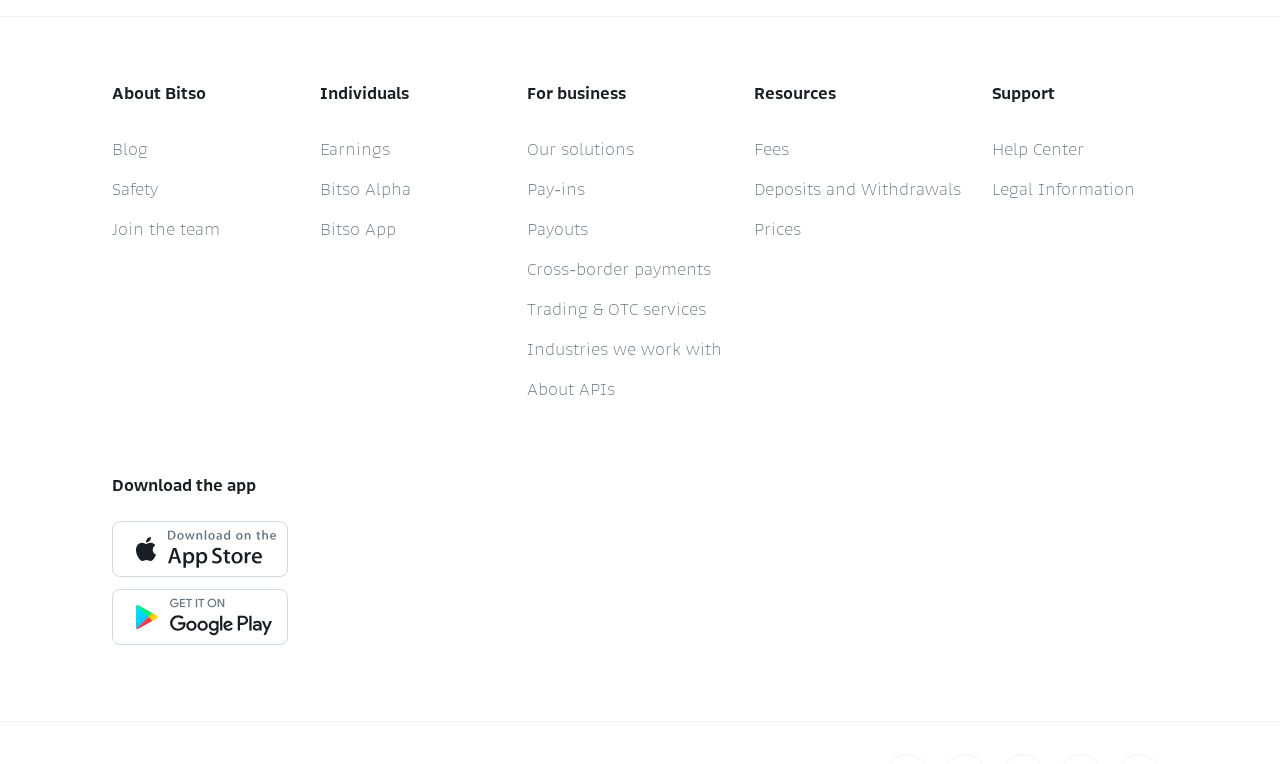Please pinpoint the bounding box coordinates for the region I should click to adhere to this instruction: "Read the blog".

[0.088, 0.169, 0.116, 0.221]